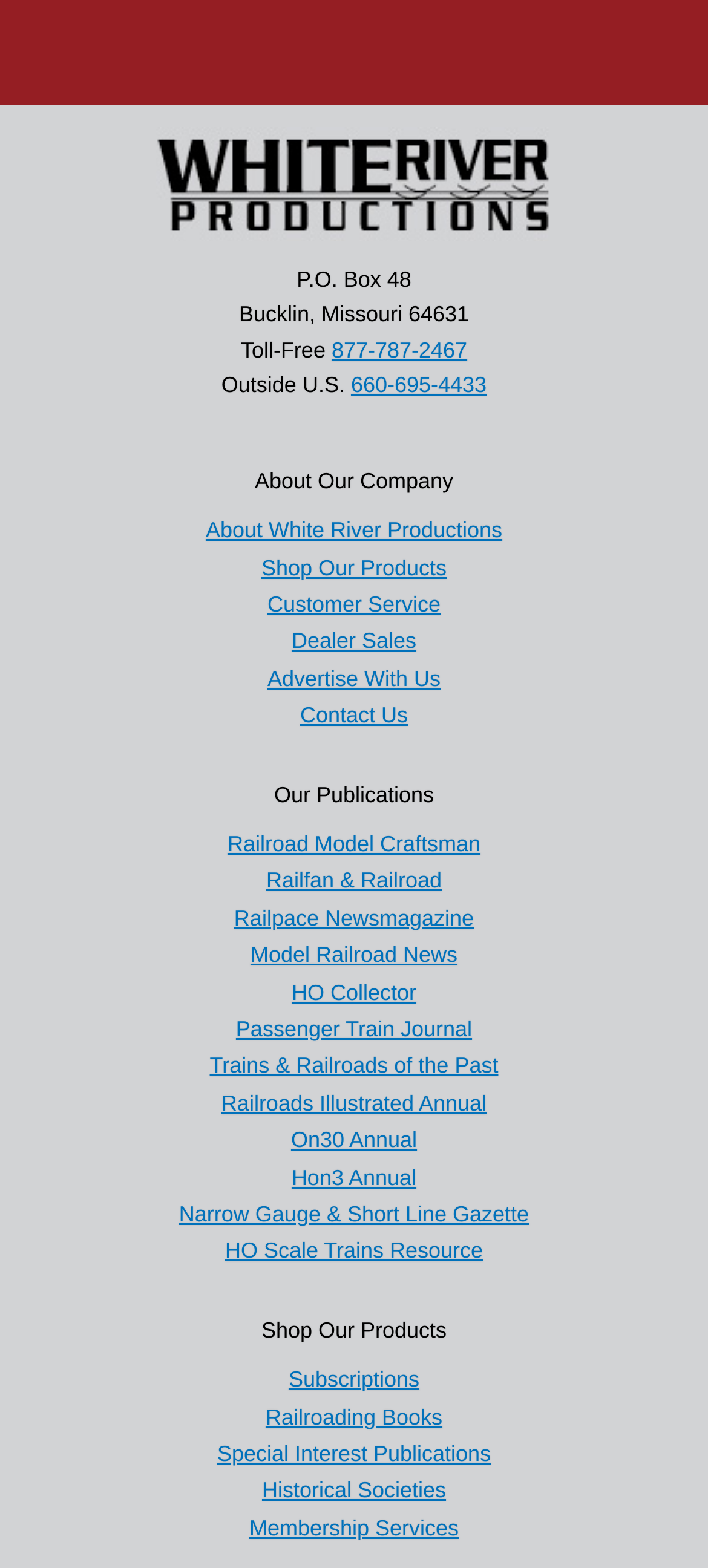How many links are there under the 'Shop Our Products' heading?
Refer to the image and provide a concise answer in one word or phrase.

5